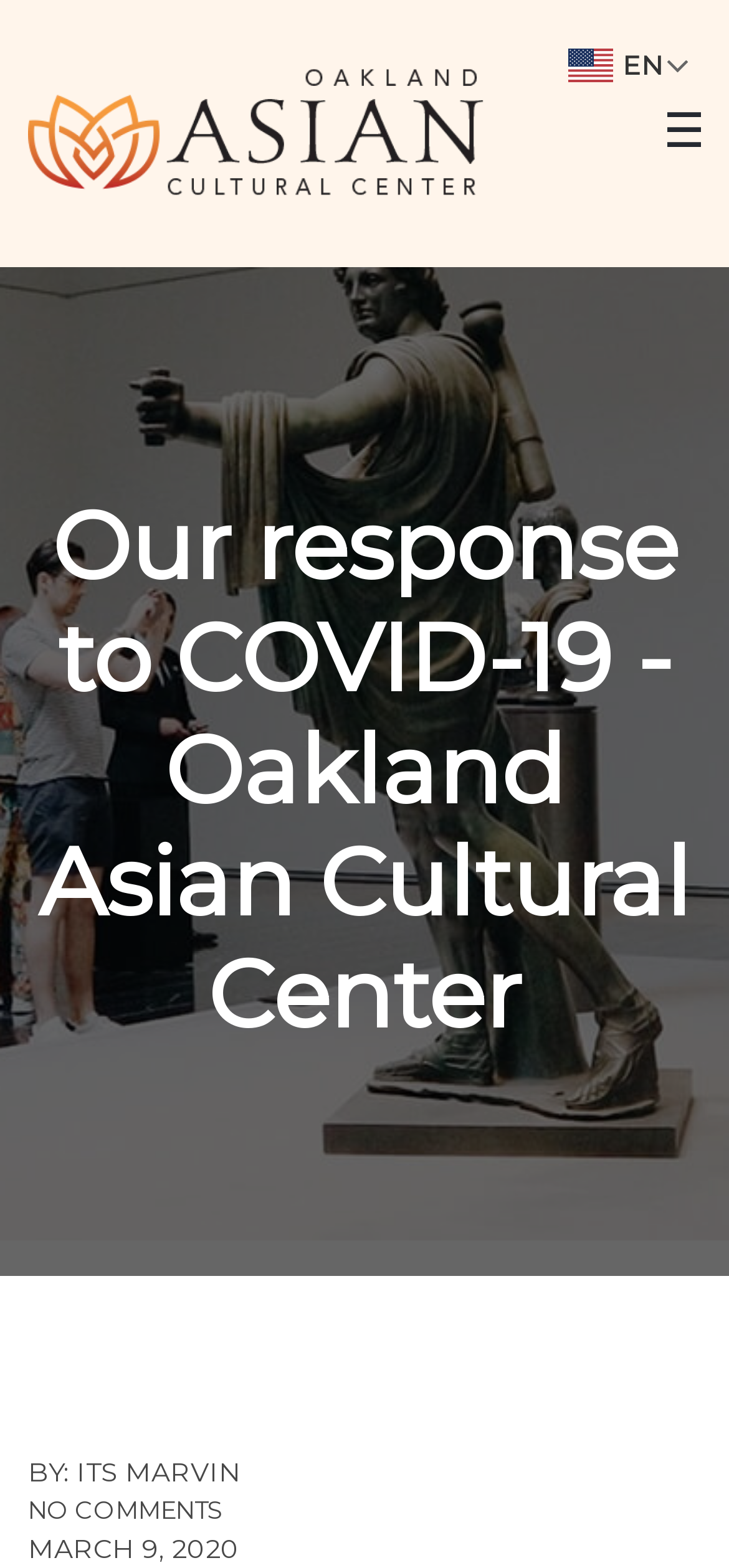Find the bounding box coordinates corresponding to the UI element with the description: "By: its marvin". The coordinates should be formatted as [left, top, right, bottom], with values as floats between 0 and 1.

[0.038, 0.927, 0.331, 0.952]